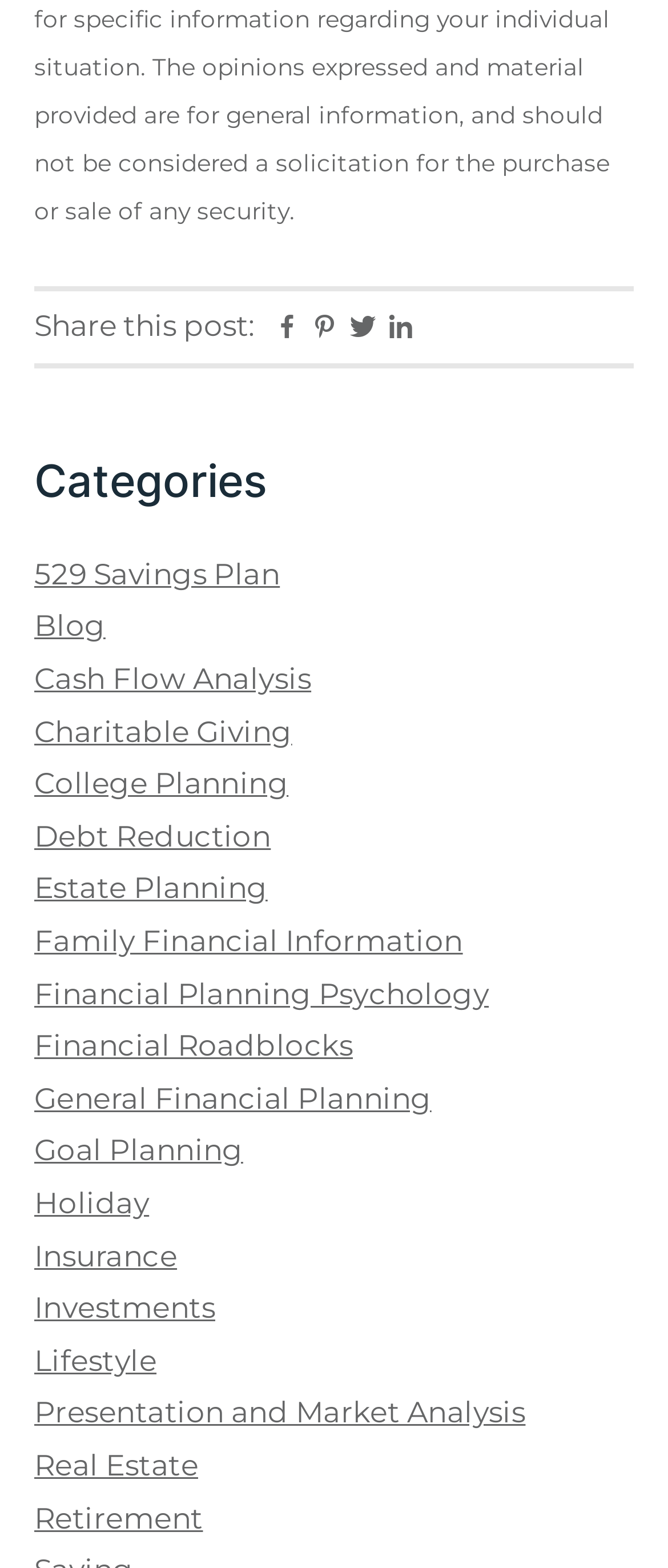Determine the bounding box coordinates for the clickable element required to fulfill the instruction: "Read the blog". Provide the coordinates as four float numbers between 0 and 1, i.e., [left, top, right, bottom].

[0.051, 0.388, 0.158, 0.41]